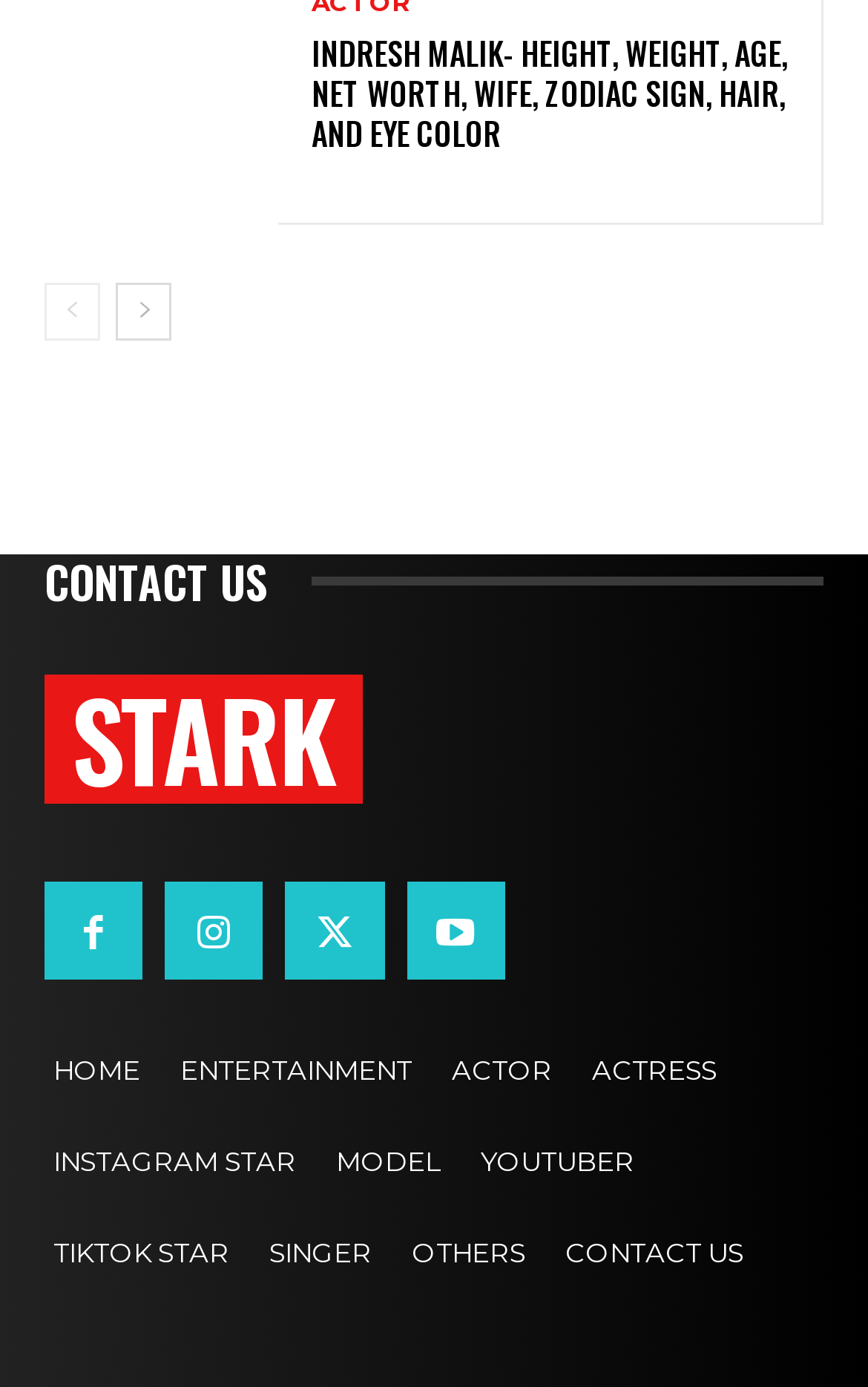What is the name of the person described on this page?
Kindly give a detailed and elaborate answer to the question.

The heading at the top of the page mentions 'INDRESH MALIK- HEIGHT, WEIGHT, AGE, NET WORTH, WIFE, ZODIAC SIGN, HAIR, AND EYE COLOR', which suggests that the page is about a person named Indresh Malik.